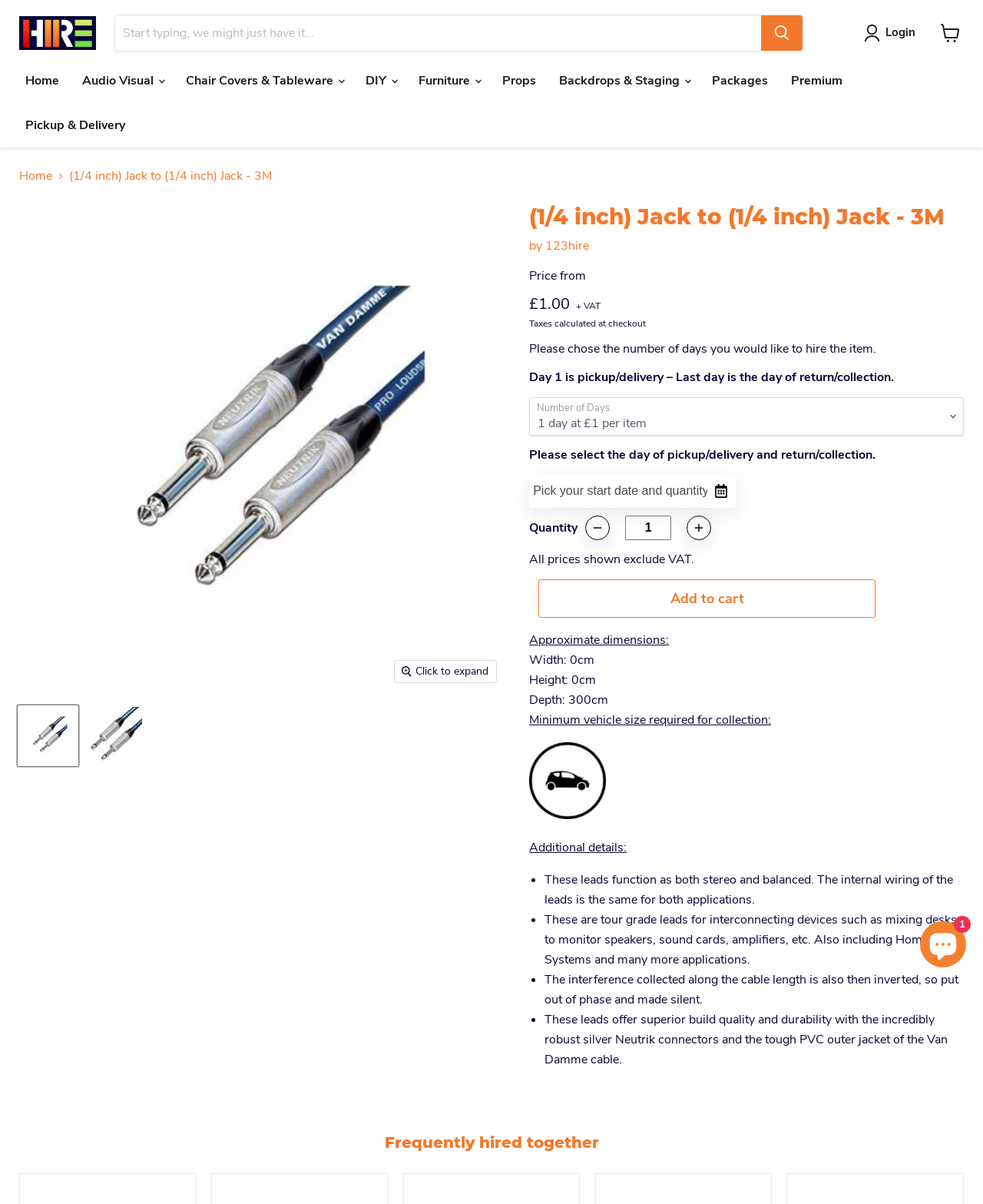Identify the bounding box coordinates of the area you need to click to perform the following instruction: "Click to expand product details".

[0.402, 0.549, 0.505, 0.567]